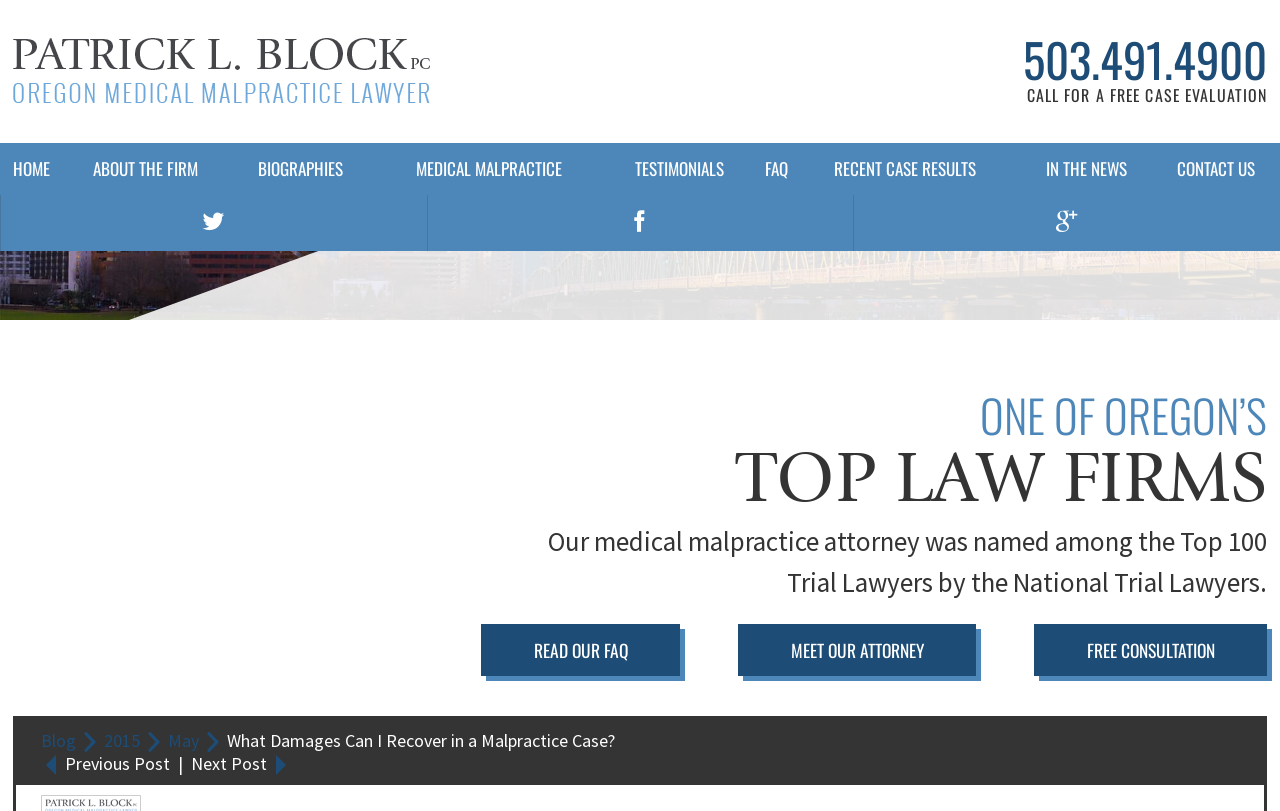Please give the bounding box coordinates of the area that should be clicked to fulfill the following instruction: "Call the phone number". The coordinates should be in the format of four float numbers from 0 to 1, i.e., [left, top, right, bottom].

[0.799, 0.044, 0.99, 0.102]